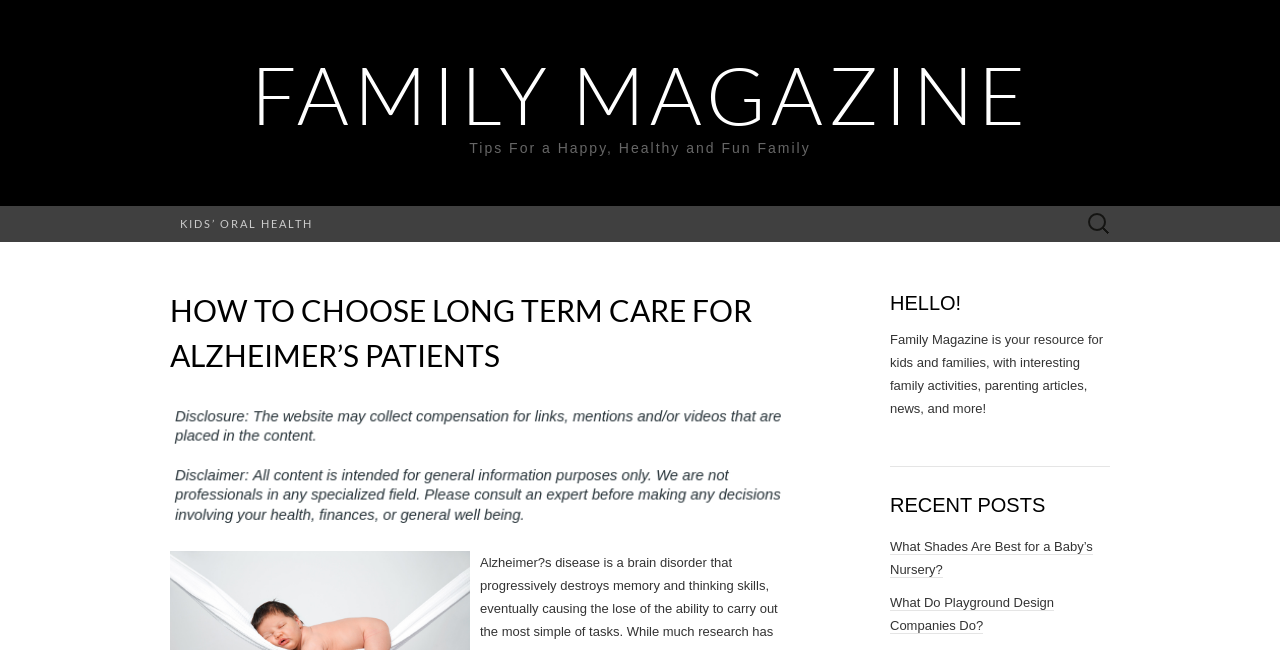What is the topic of the main article?
Please answer the question as detailed as possible.

The main article's topic can be determined by looking at the heading 'HOW TO CHOOSE LONG TERM CARE FOR ALZHEIMER’S PATIENTS', which is a prominent heading on the webpage.